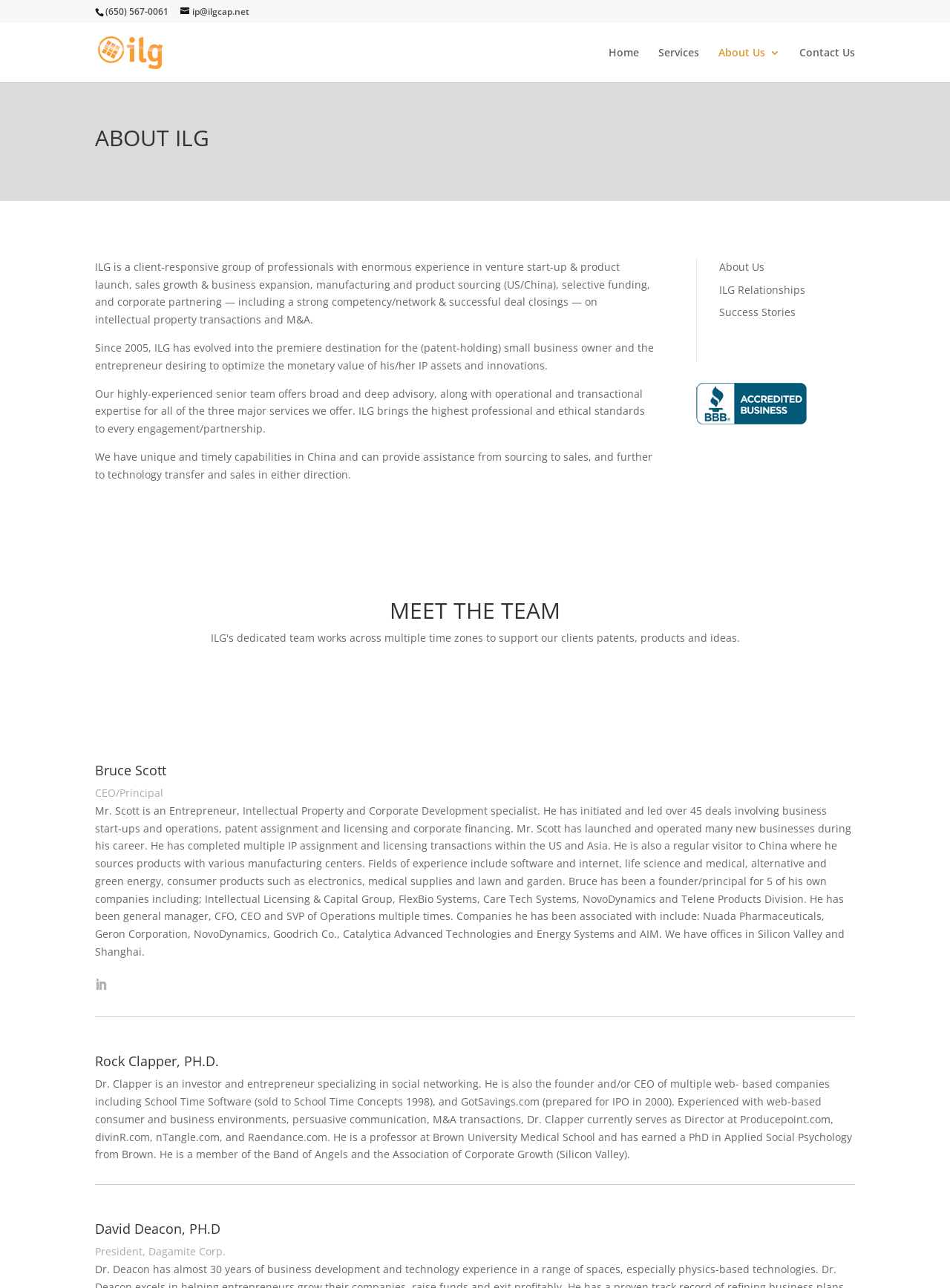Can you find the bounding box coordinates for the element that needs to be clicked to execute this instruction: "Click the 'Contact Us' link"? The coordinates should be given as four float numbers between 0 and 1, i.e., [left, top, right, bottom].

[0.841, 0.037, 0.9, 0.064]